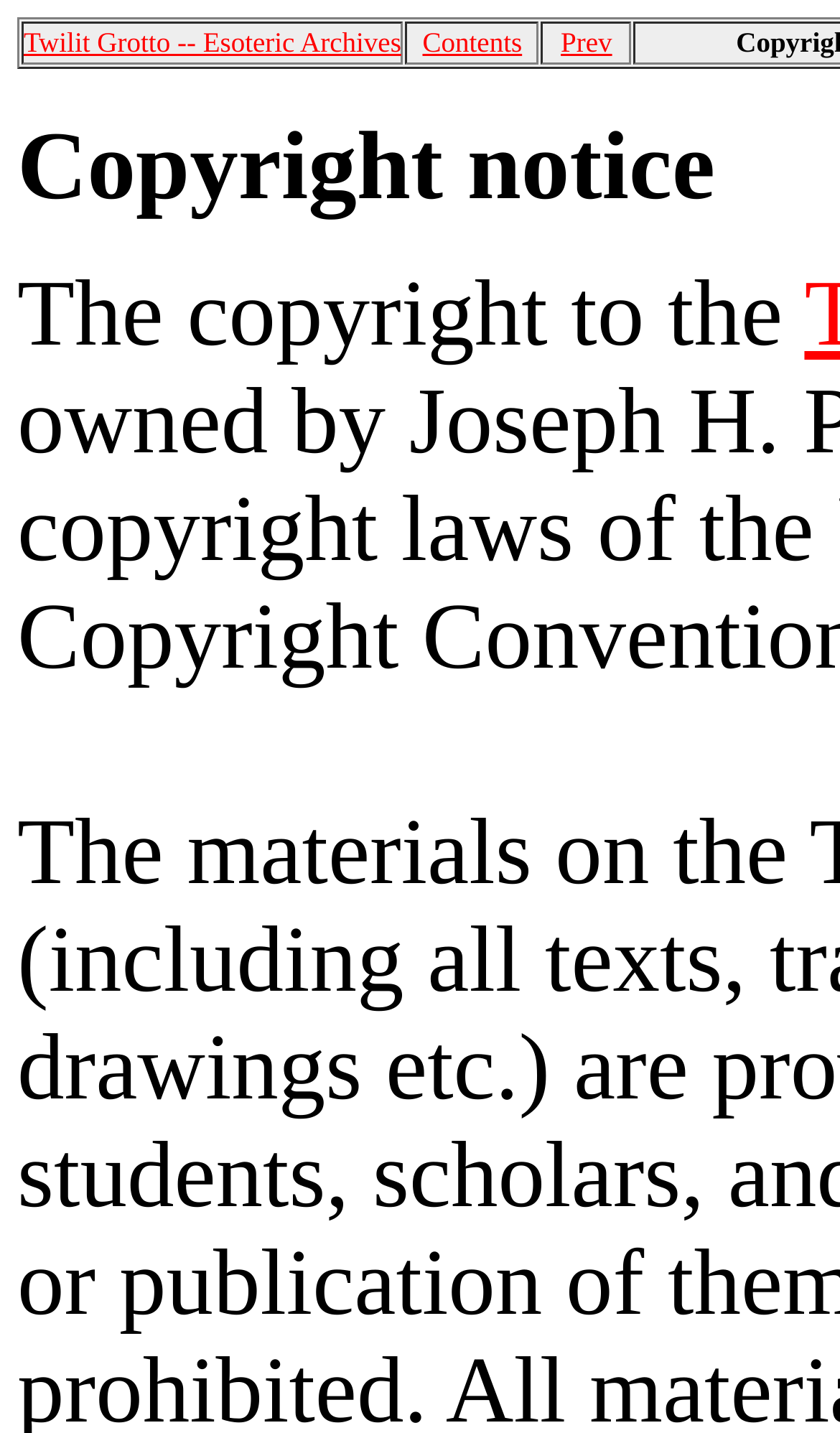What is the name of the esoteric archive?
Based on the image, provide a one-word or brief-phrase response.

Twilit Grotto